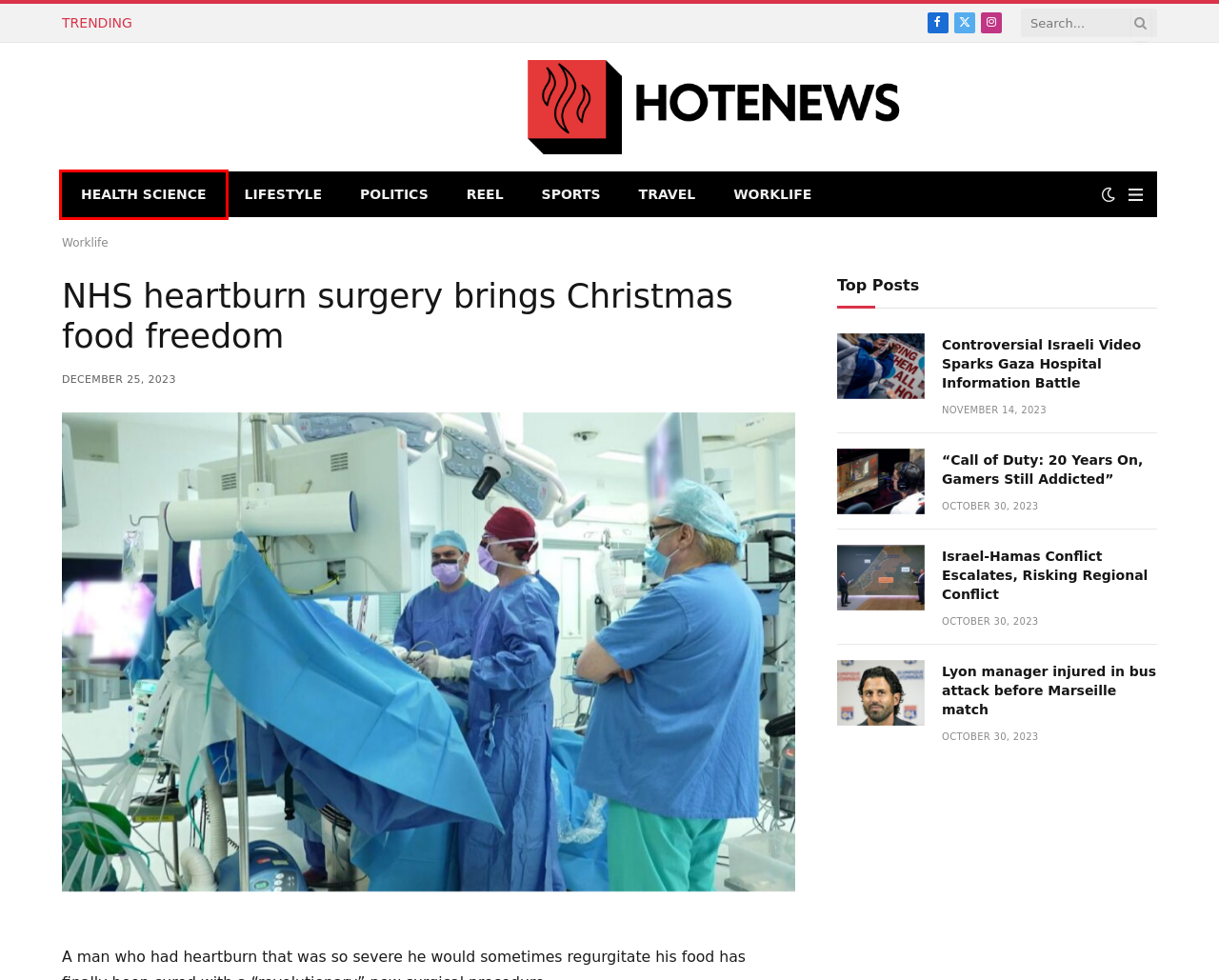Consider the screenshot of a webpage with a red bounding box around an element. Select the webpage description that best corresponds to the new page after clicking the element inside the red bounding box. Here are the candidates:
A. Worklife - Hote News
B. Health Science - Hote News
C. Lifestyle - Hote News
D. Controversial Israeli Video Sparks Gaza Hospital Information Battle - Hote News
E. Reel - Hote News
F. Sports - Hote News
G. Lyon manager injured in bus attack before Marseille match - Hote News
H. Politics - Hote News

B